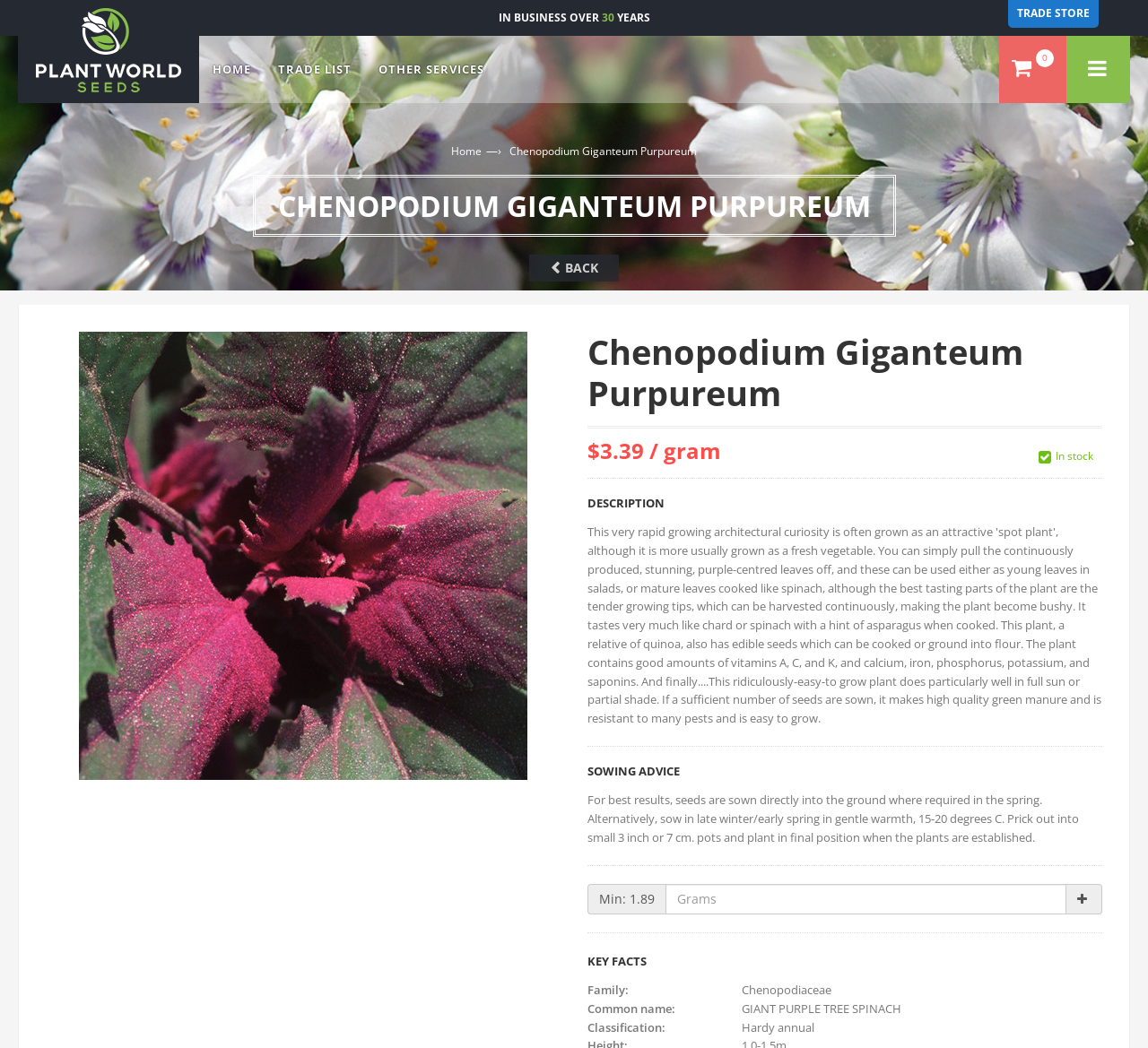Please locate the clickable area by providing the bounding box coordinates to follow this instruction: "Call the phone number".

None